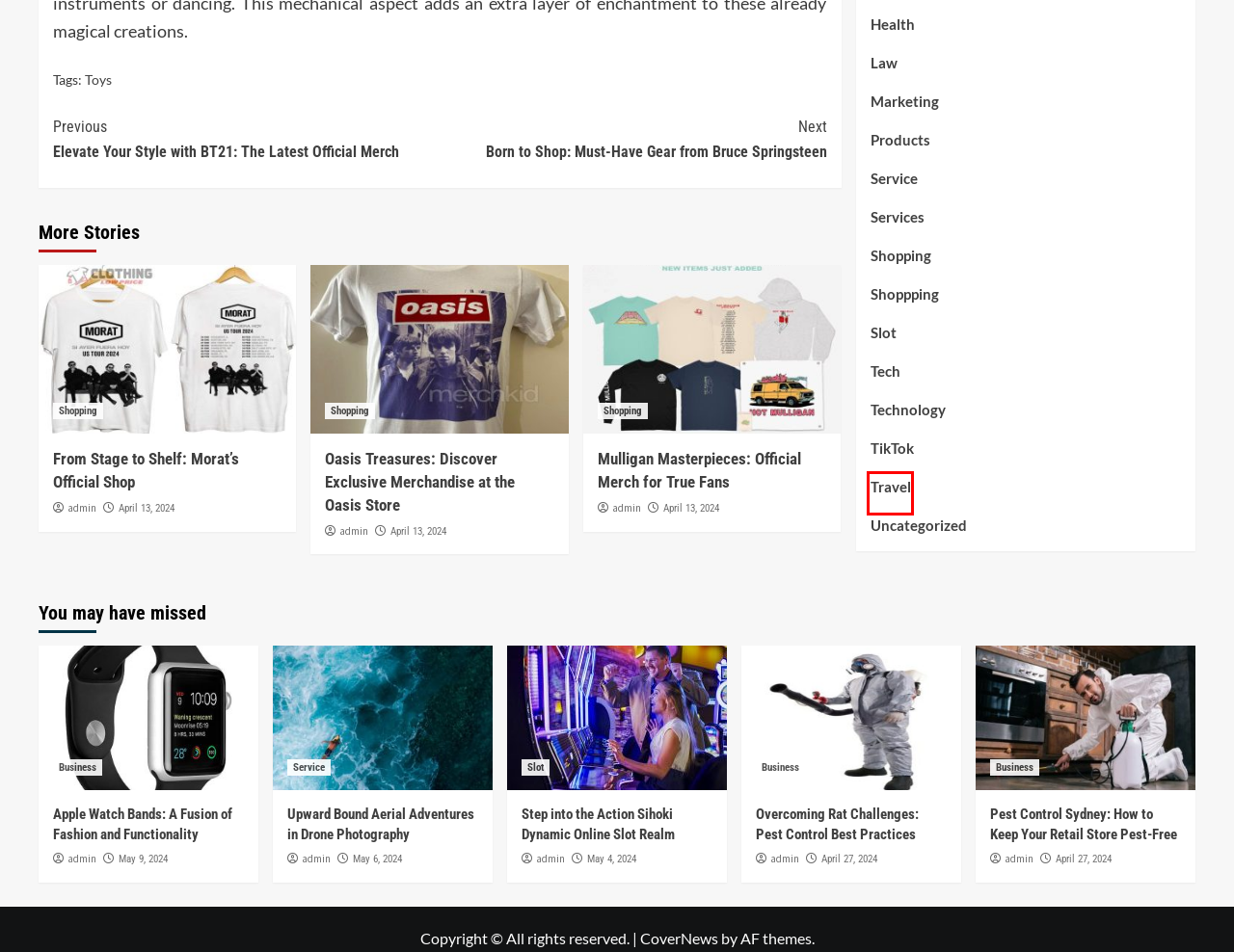Given a screenshot of a webpage with a red bounding box highlighting a UI element, choose the description that best corresponds to the new webpage after clicking the element within the red bounding box. Here are your options:
A. Born to Shop: Must-Have Gear from Bruce Springsteen – Track Side Grill
B. Toys – Track Side Grill
C. Step into the Action Sihoki Dynamic Online Slot Realm – Track Side Grill
D. Travel – Track Side Grill
E. Marketing – Track Side Grill
F. Services – Track Side Grill
G. Technology – Track Side Grill
H. Health – Track Side Grill

D